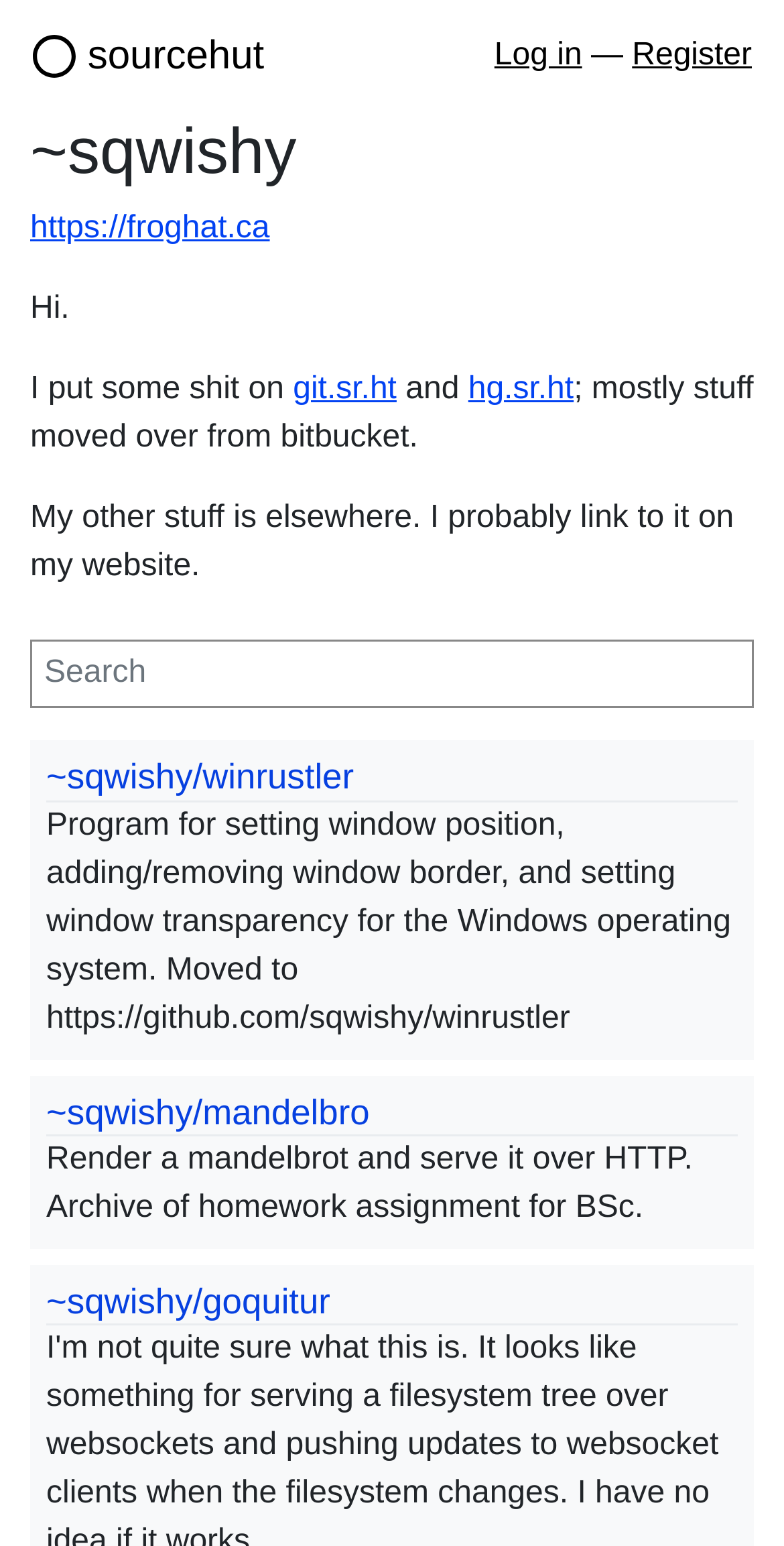Could you determine the bounding box coordinates of the clickable element to complete the instruction: "Explore Casino category"? Provide the coordinates as four float numbers between 0 and 1, i.e., [left, top, right, bottom].

None